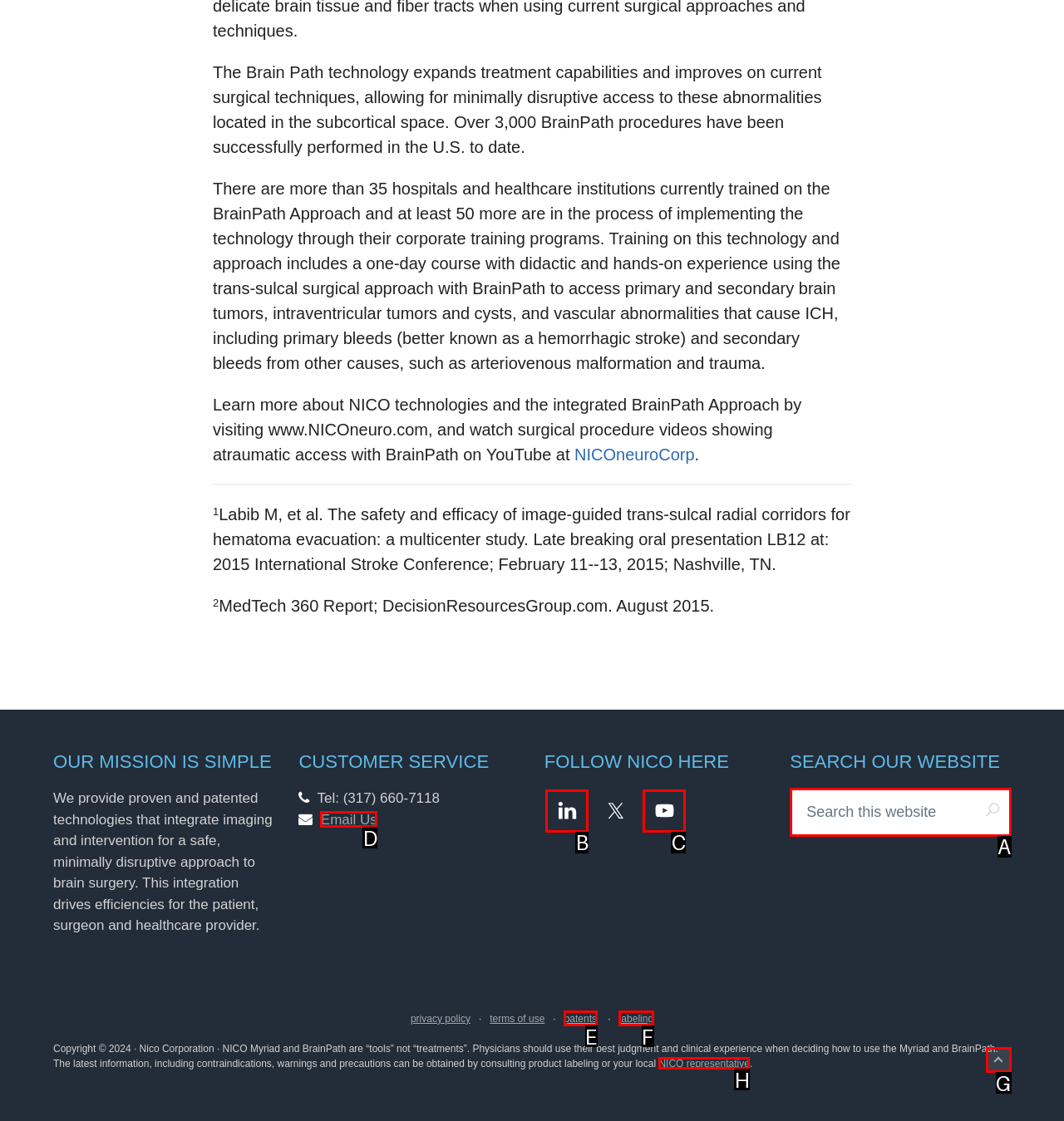Given the description: Email Us, select the HTML element that matches it best. Reply with the letter of the chosen option directly.

D